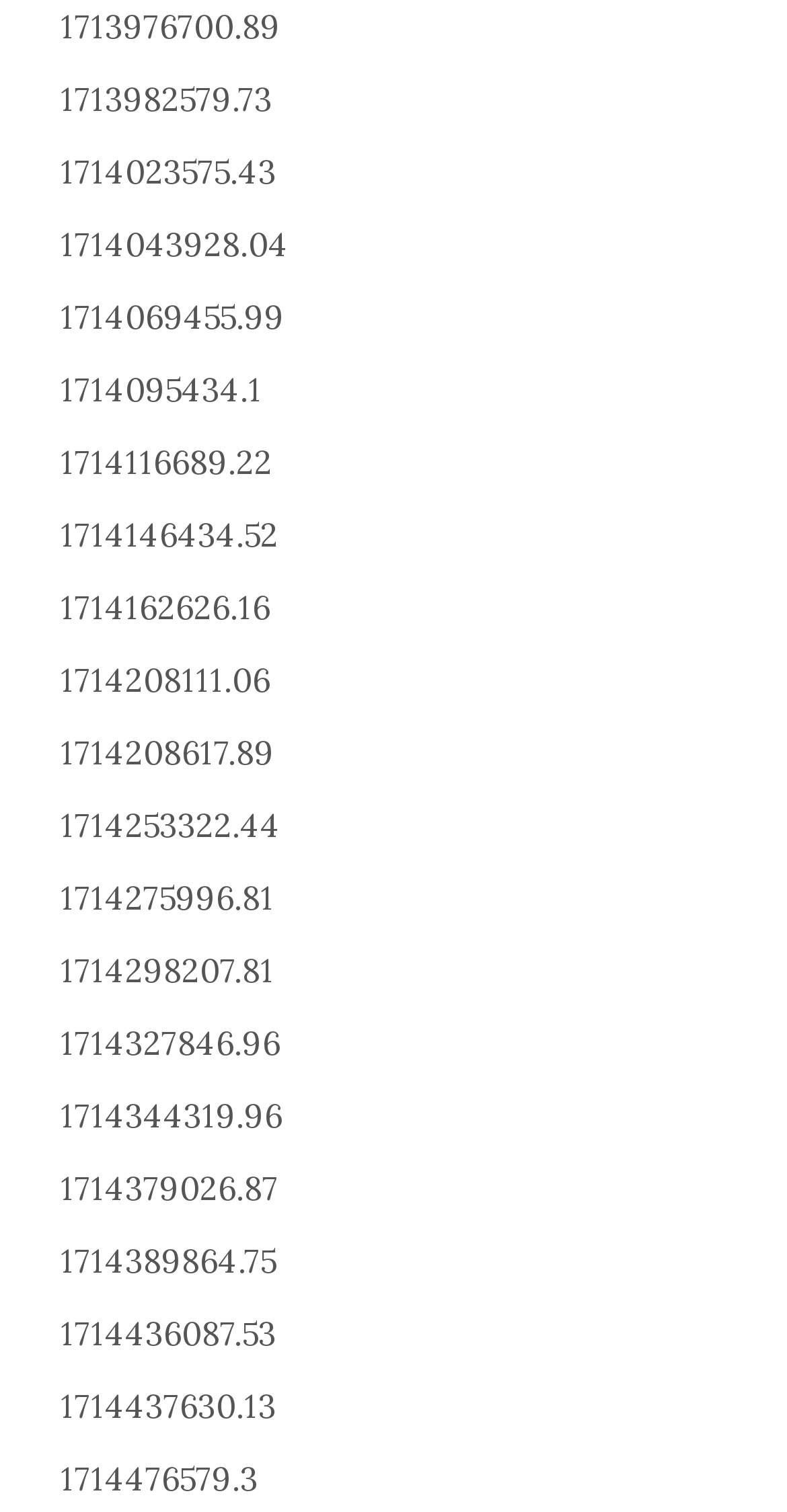How many links are below the middle of the webpage?
Using the image provided, answer with just one word or phrase.

13